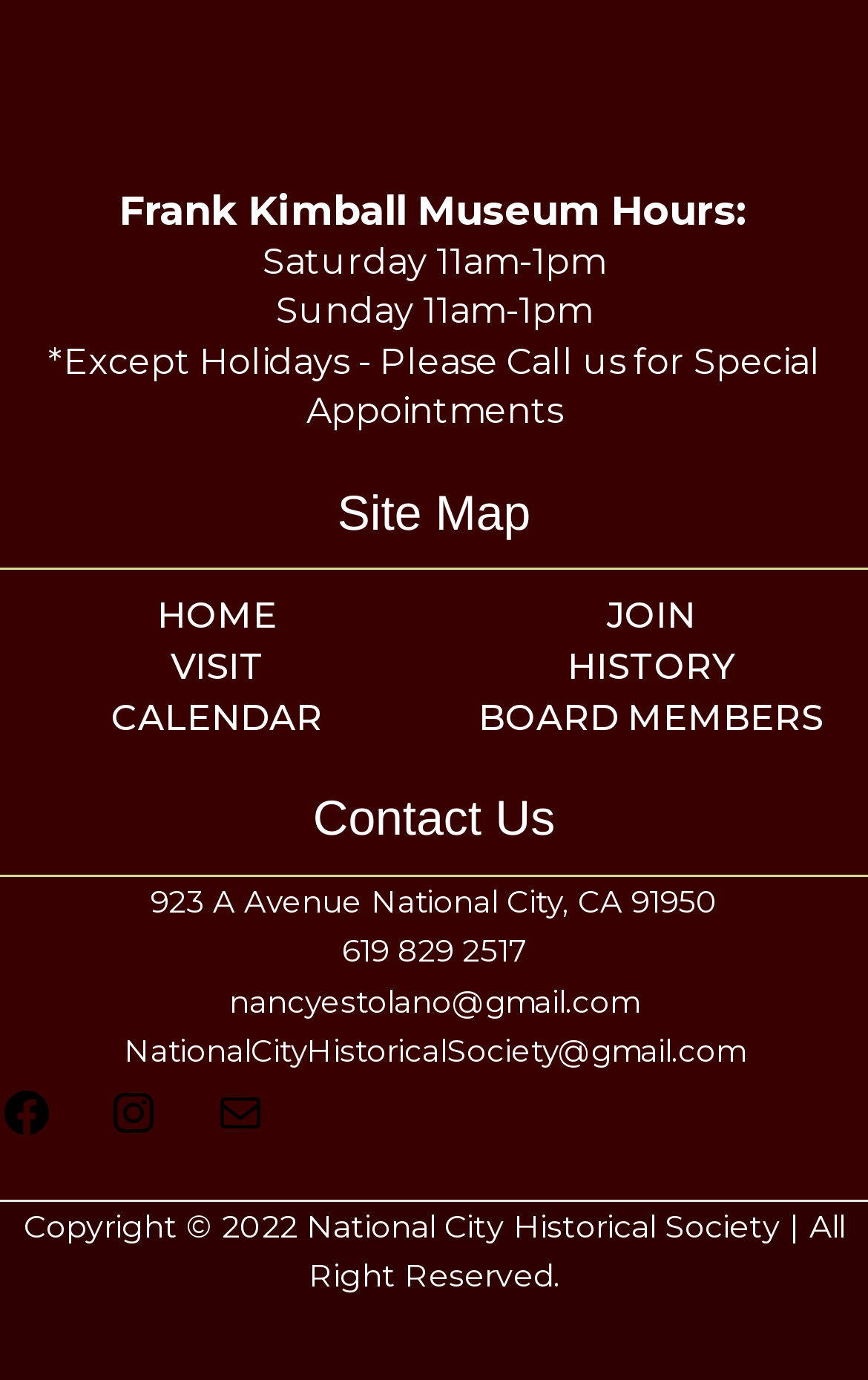Bounding box coordinates are given in the format (top-left x, top-left y, bottom-right x, bottom-right y). All values should be floating point numbers between 0 and 1. Provide the bounding box coordinate for the UI element described as: Board Members

[0.551, 0.504, 0.949, 0.535]